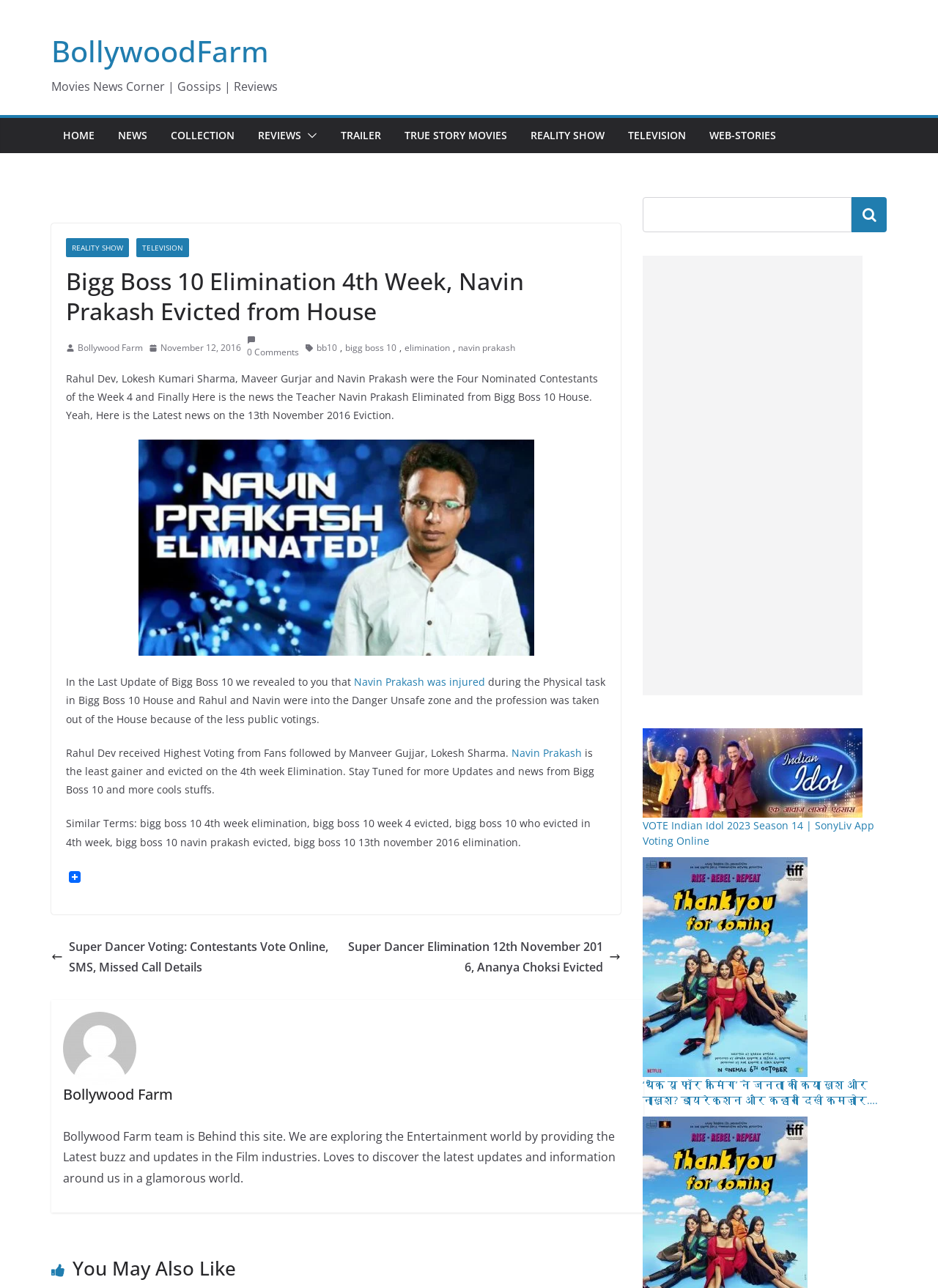Give a short answer using one word or phrase for the question:
What is the profession of Navin Prakash?

Teacher